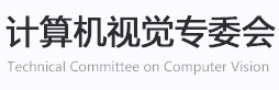Explain the image in a detailed and descriptive way.

The image features a bilingual title for the "Technical Committee on Computer Vision," presented in both Chinese and English. The Chinese text, "计算机视觉委员会," translates directly to "Technical Committee on Computer Vision." The design emphasizes the significance of the committee in the field of computer vision, likely indicating its role in overseeing research and developments within this area. The clean and modern typography suggests a professional context, suitable for an academic or conference setting related to computer science and visual technologies.